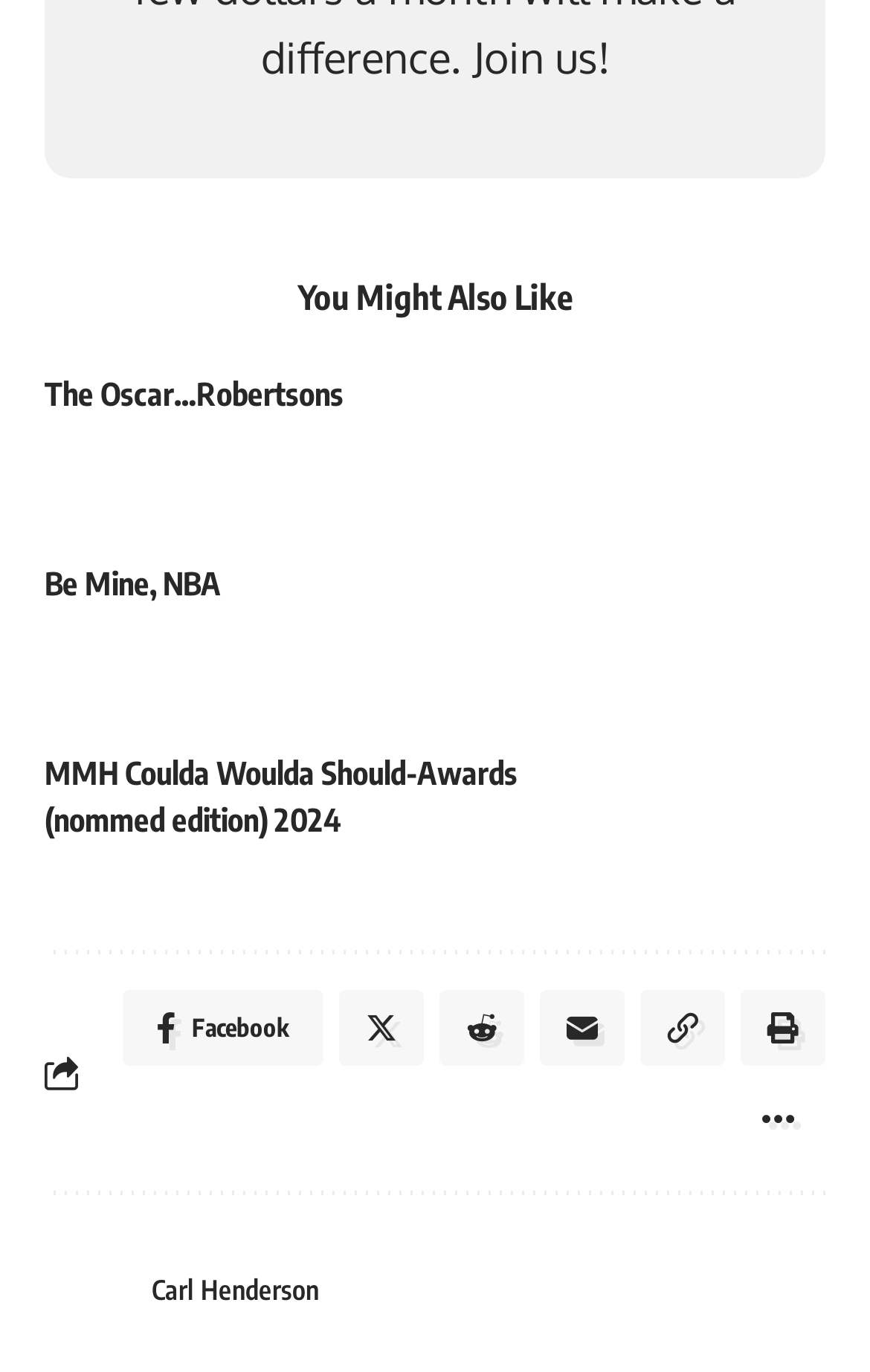Pinpoint the bounding box coordinates for the area that should be clicked to perform the following instruction: "Click on the link to read about Steph Curry Davidson, Carmelo Anthony Syracuse, and Danny Manning Kansas".

[0.692, 0.27, 0.949, 0.368]